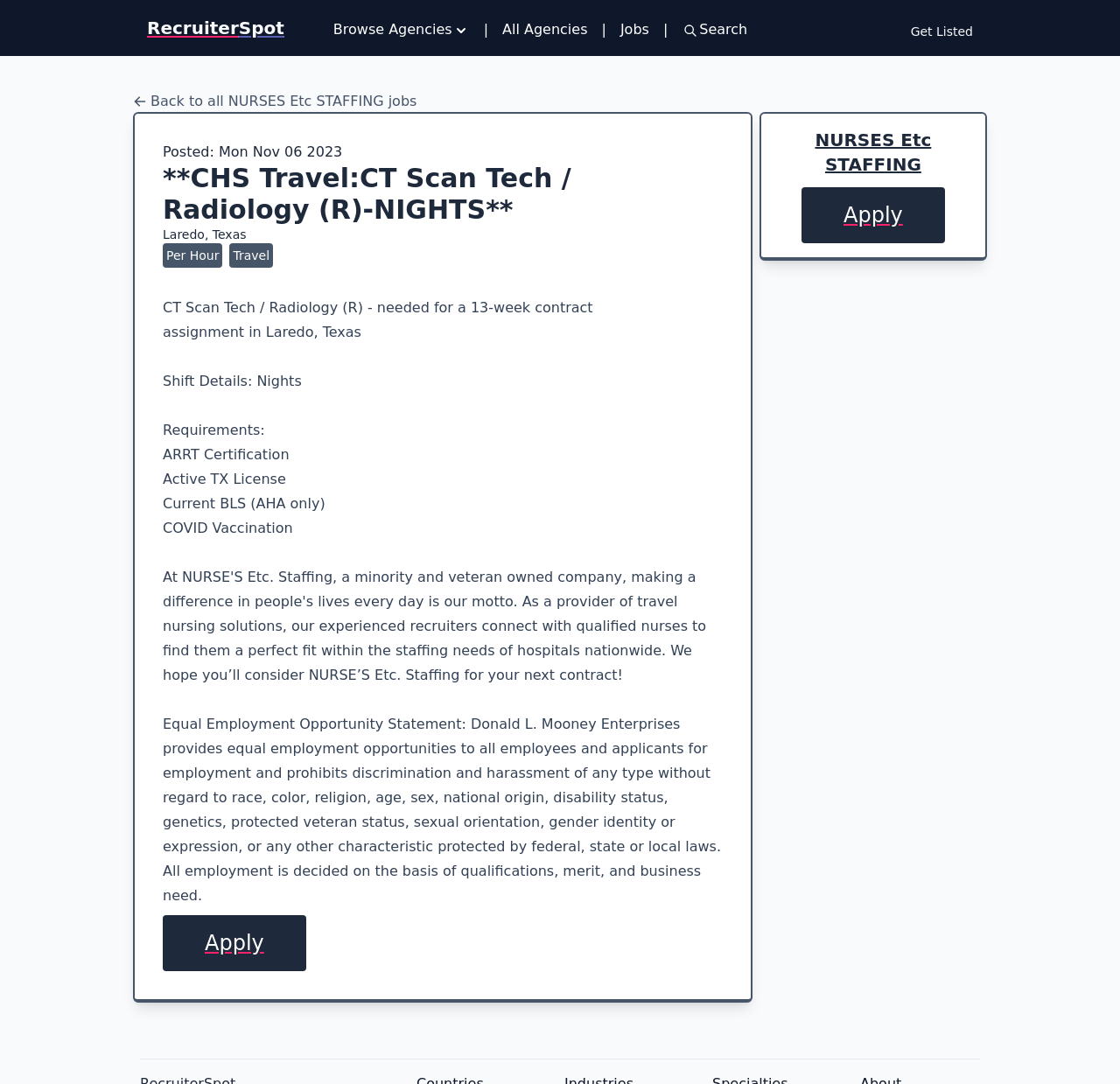Specify the bounding box coordinates of the area that needs to be clicked to achieve the following instruction: "Browse agencies".

[0.297, 0.018, 0.419, 0.037]